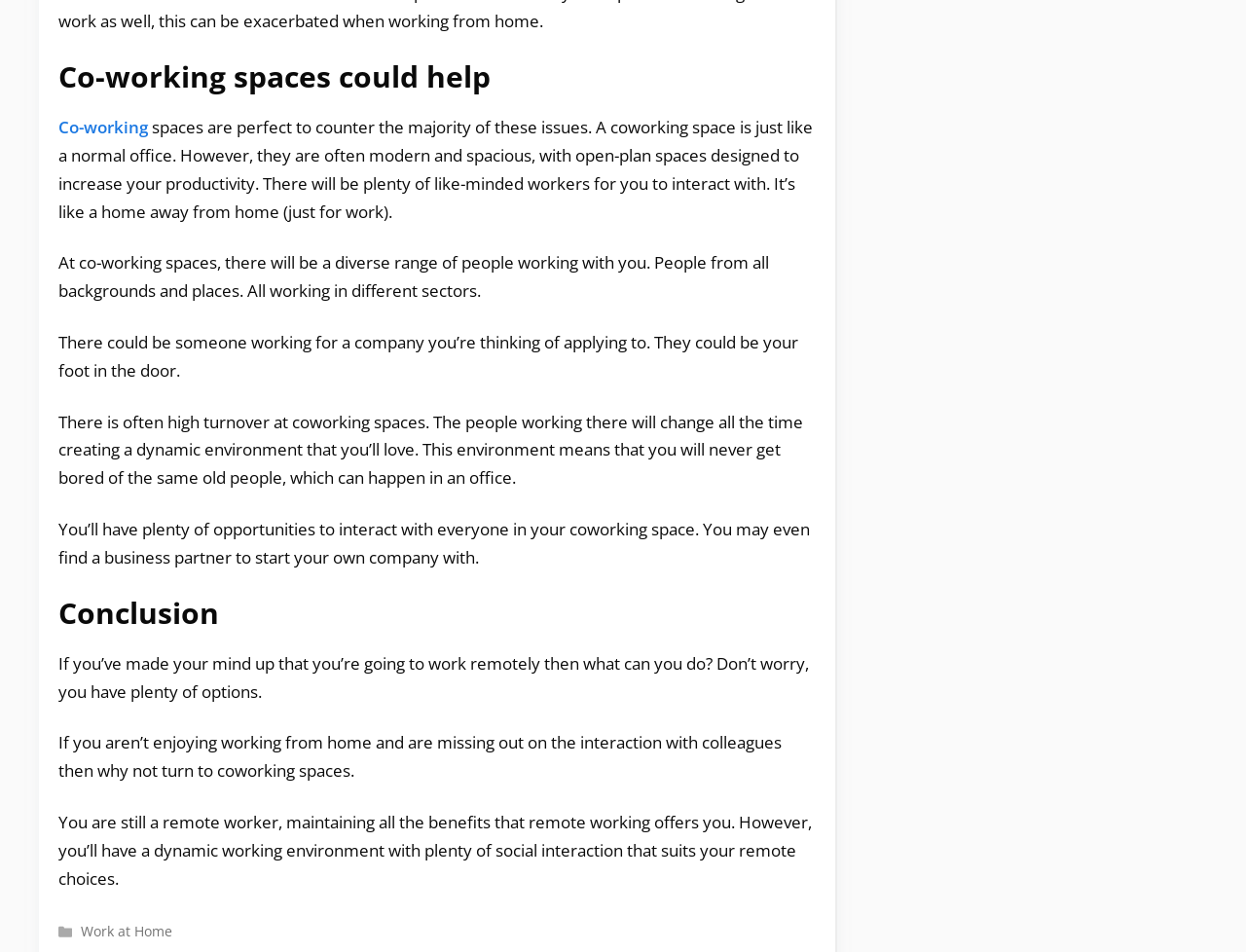Give a one-word or short phrase answer to this question: 
What is the advantage of co-working spaces?

Social interaction